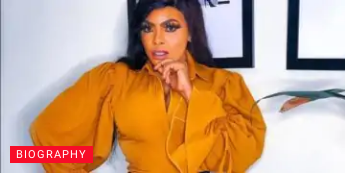Using the image as a reference, answer the following question in as much detail as possible:
What is the background of the image?

The image features Paschaline Alex posing confidently in front of an artistic backdrop, which includes framed artworks, adding to the overall aesthetic of the portrait.